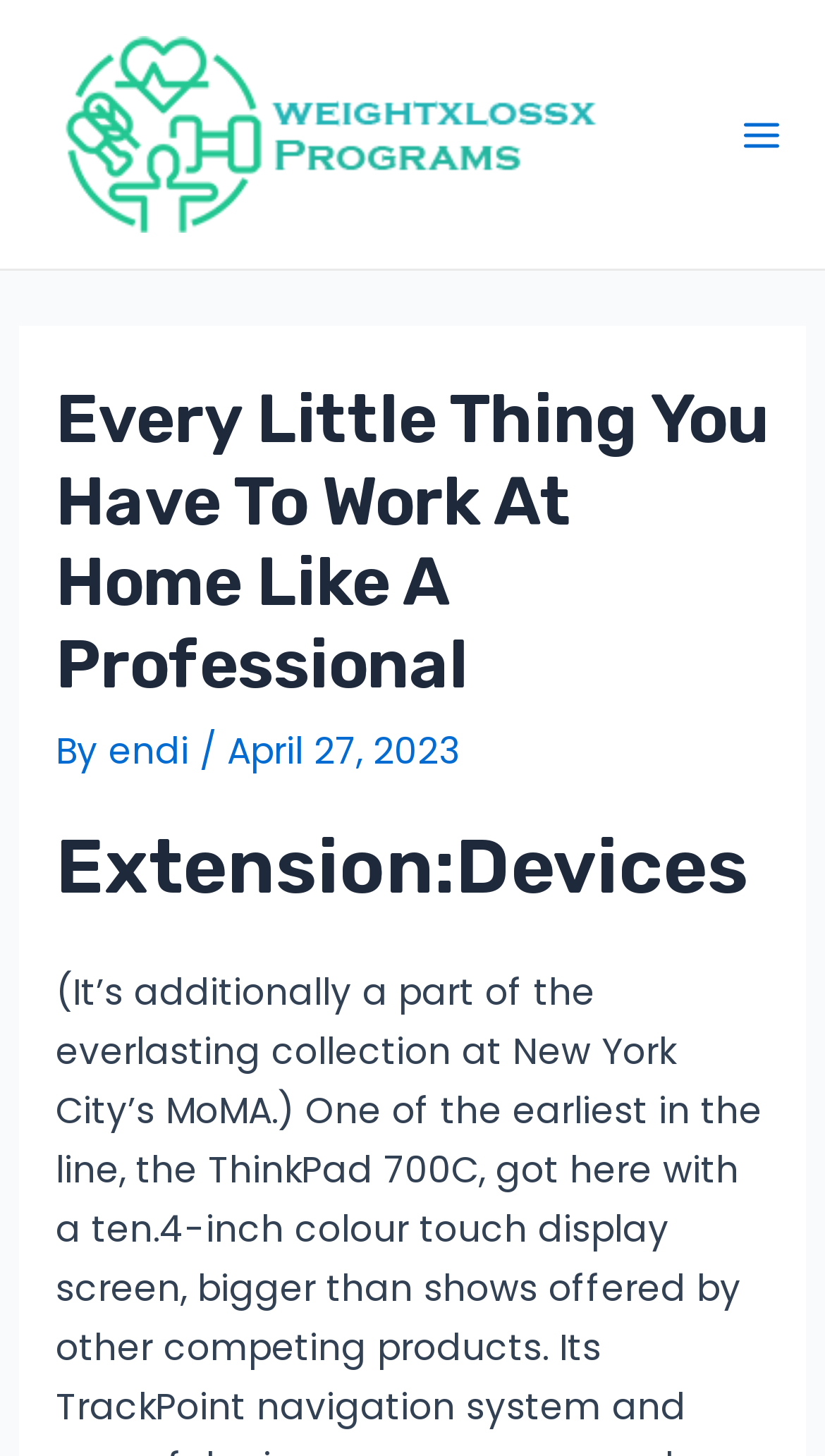What is the subheading of the webpage?
Use the information from the image to give a detailed answer to the question.

The subheading of the webpage can be found below the main heading, which says 'Extension:Devices'.